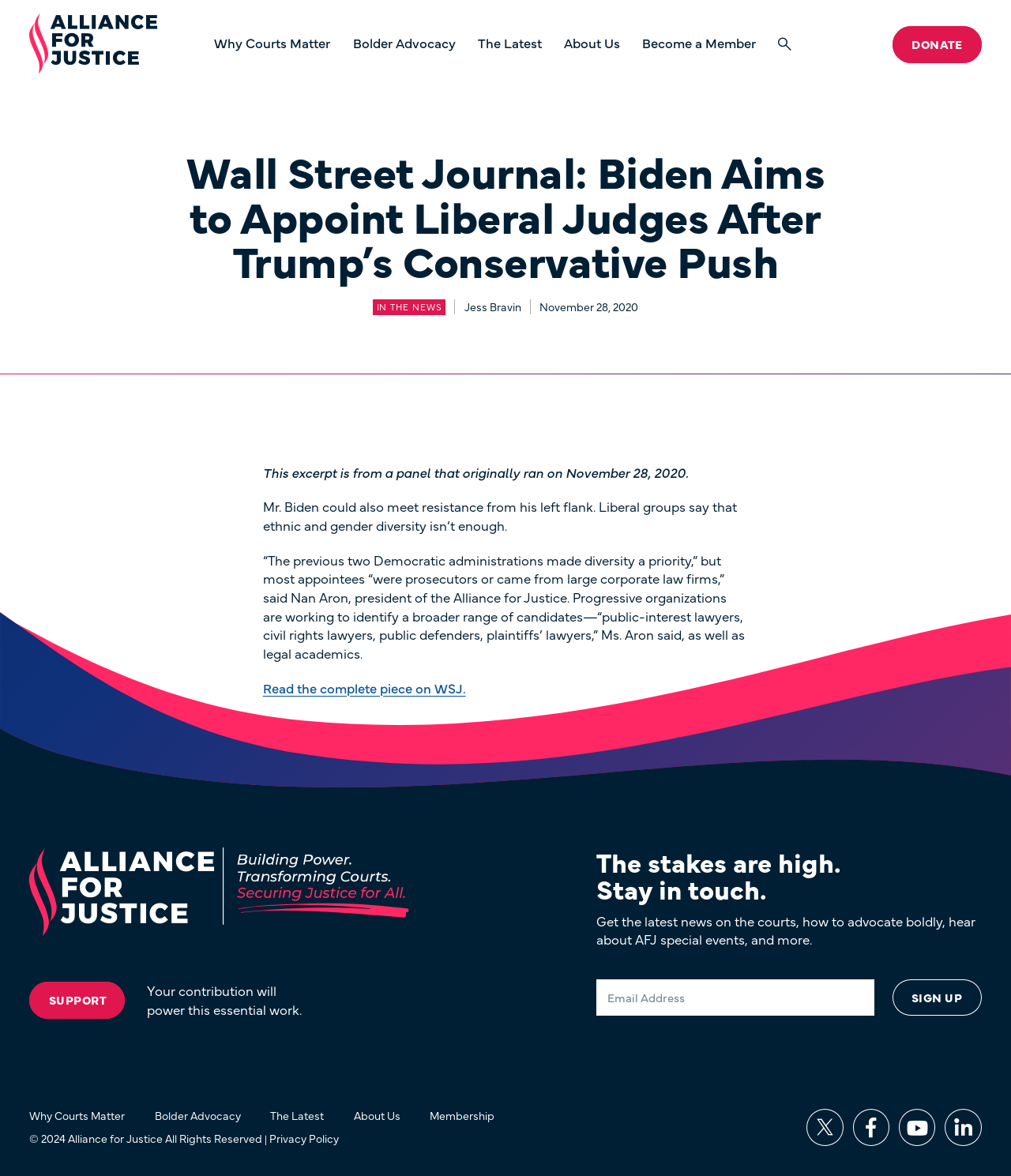Describe all the significant parts and information present on the webpage.

The webpage is about an article from the Wall Street Journal, titled "Biden Aims to Appoint Liberal Judges After Trump’s Conservative Push - Alliance for Justice". At the top, there is a navigation menu with 7 links: "Alliance for Justice", "Why Courts Matter", "Bolder Advocacy", "The Latest", "About Us", "Become a Member", and "Search". Next to the navigation menu, there is a prominent "DONATE" button.

Below the navigation menu, there is a heading with the title of the article, followed by a section labeled "IN THE NEWS" with the author's name, "Jess Bravin", and a timestamp, "November 28, 2020". The article excerpt discusses President Biden's potential appointments to the judiciary and the expectations of liberal groups.

The article is divided into paragraphs, with quotes from Nan Aron, president of the Alliance for Justice. There is a link to read the complete piece on the Wall Street Journal website.

Further down the page, there is a section with a heading "The stakes are high. Stay in touch." This section invites users to sign up for news on the courts, advocacy, and special events. There is a textbox to enter an email address and a "SIGN UP" button.

On the right side of this section, there is a link to "Alliance for Justice" and a "SUPPORT" link. Below these links, there is a message encouraging users to contribute to the organization's work.

At the bottom of the page, there are social media links to share the content on various platforms, including X, Facebook, YouTube, and LinkedIn. There are also links to other sections of the website, including "Why Courts Matter", "Bolder Advocacy", "The Latest", "About Us", and "Membership". Finally, there is a copyright notice and a link to the "Privacy Policy".